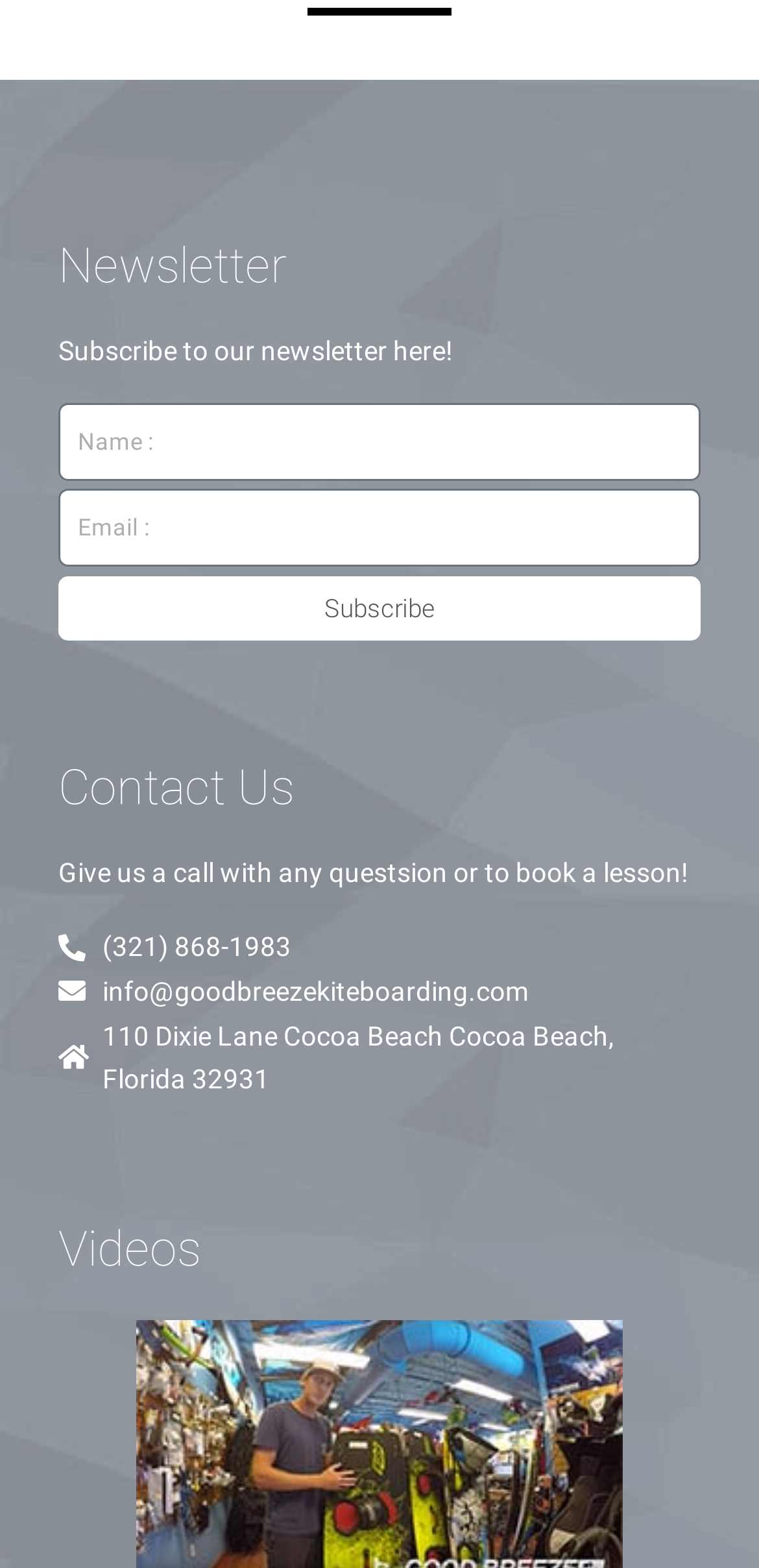Using floating point numbers between 0 and 1, provide the bounding box coordinates in the format (top-left x, top-left y, bottom-right x, bottom-right y). Locate the UI element described here: (321) 868-1983

[0.077, 0.59, 0.923, 0.618]